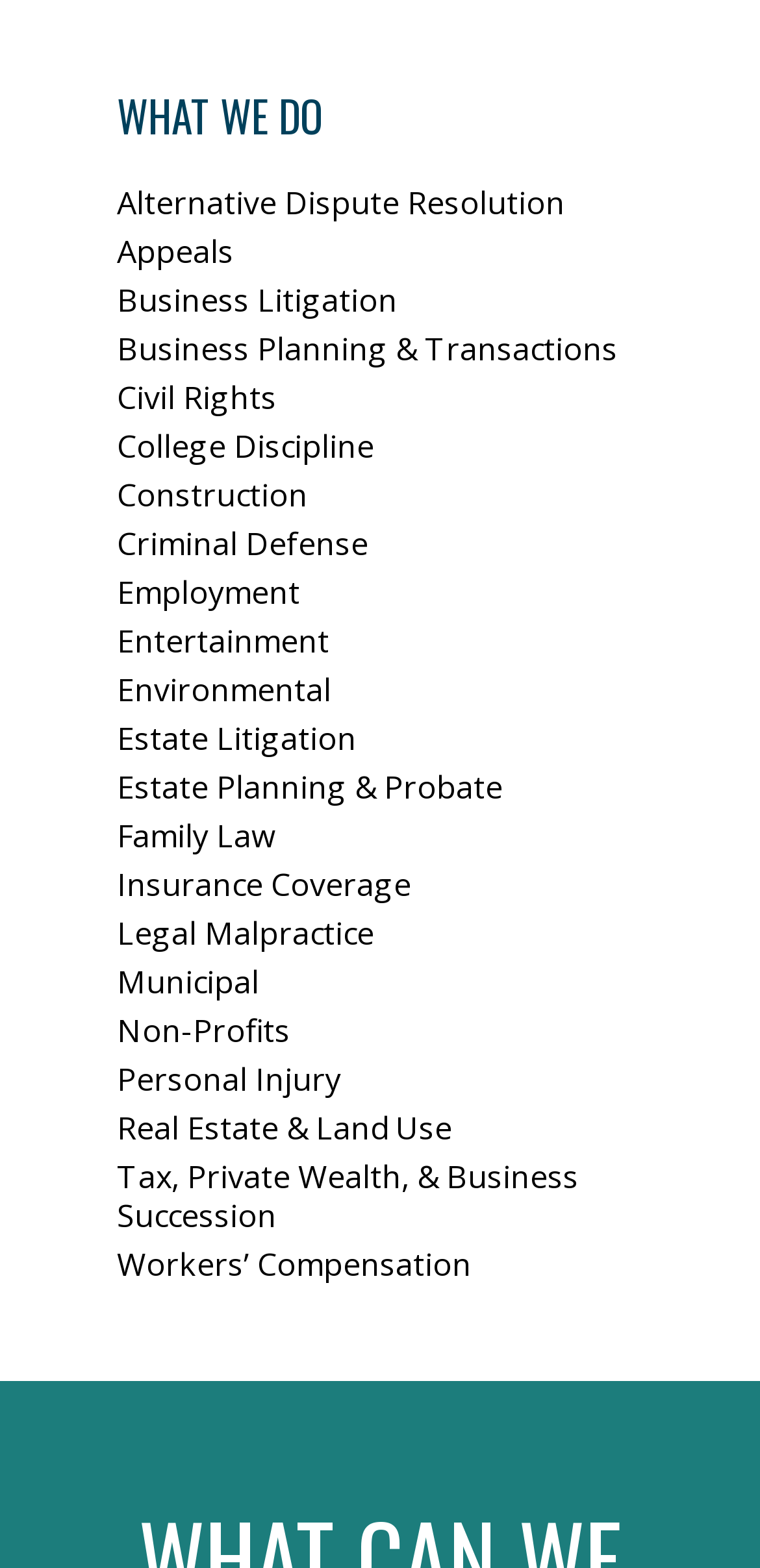Using the element description: "Entertainment", determine the bounding box coordinates for the specified UI element. The coordinates should be four float numbers between 0 and 1, [left, top, right, bottom].

[0.154, 0.395, 0.433, 0.422]